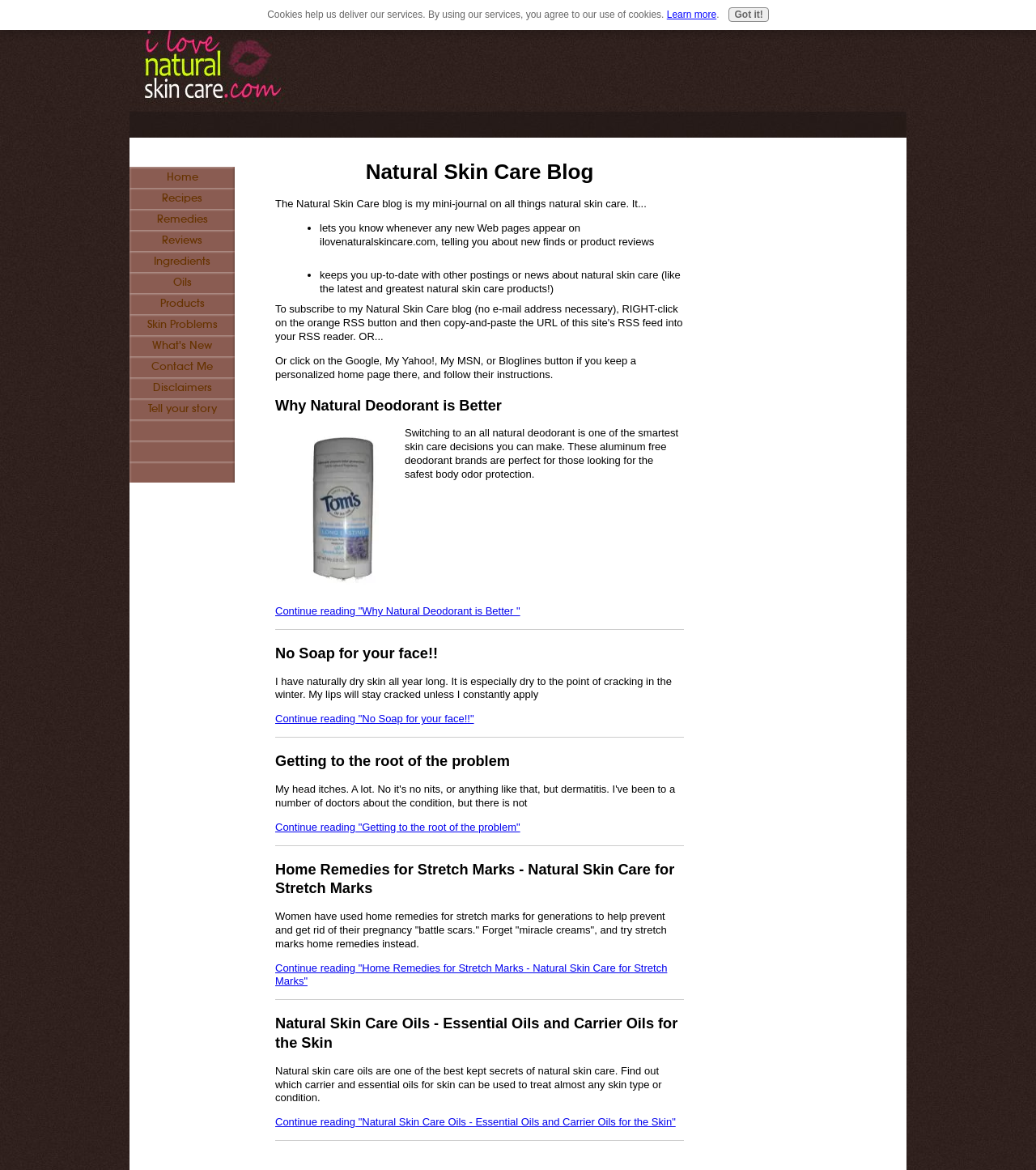Using details from the image, please answer the following question comprehensively:
What is the main topic of this blog?

Based on the webpage content, the main topic of this blog is natural skin care, which is evident from the headings and text descriptions on the page.